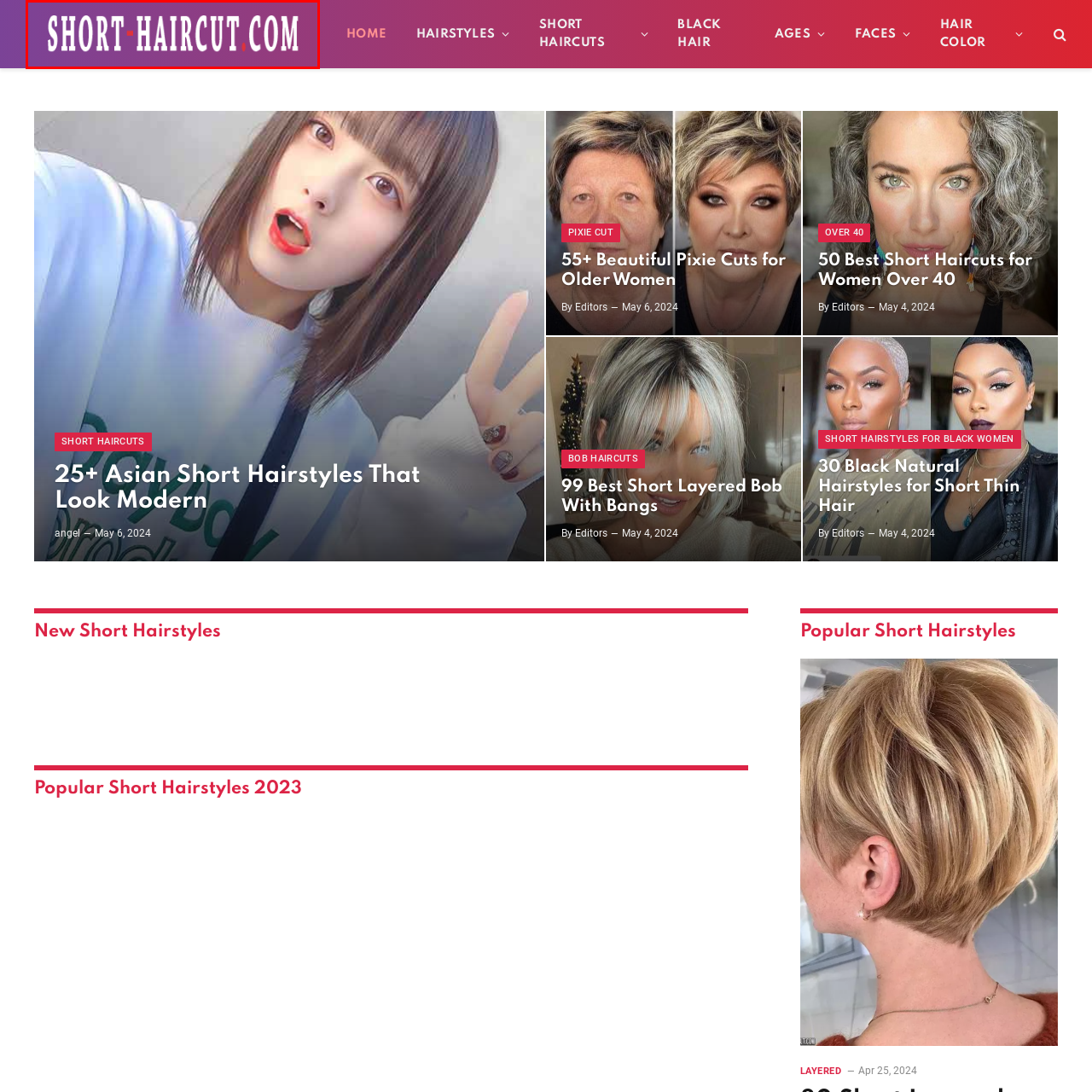What is the background of the logo?
Look closely at the image marked with a red bounding box and answer the question with as much detail as possible, drawing from the image.

The caption describes the background as a vibrant gradient that transitions from purple to pink, indicating that the background is a gradient of colors.